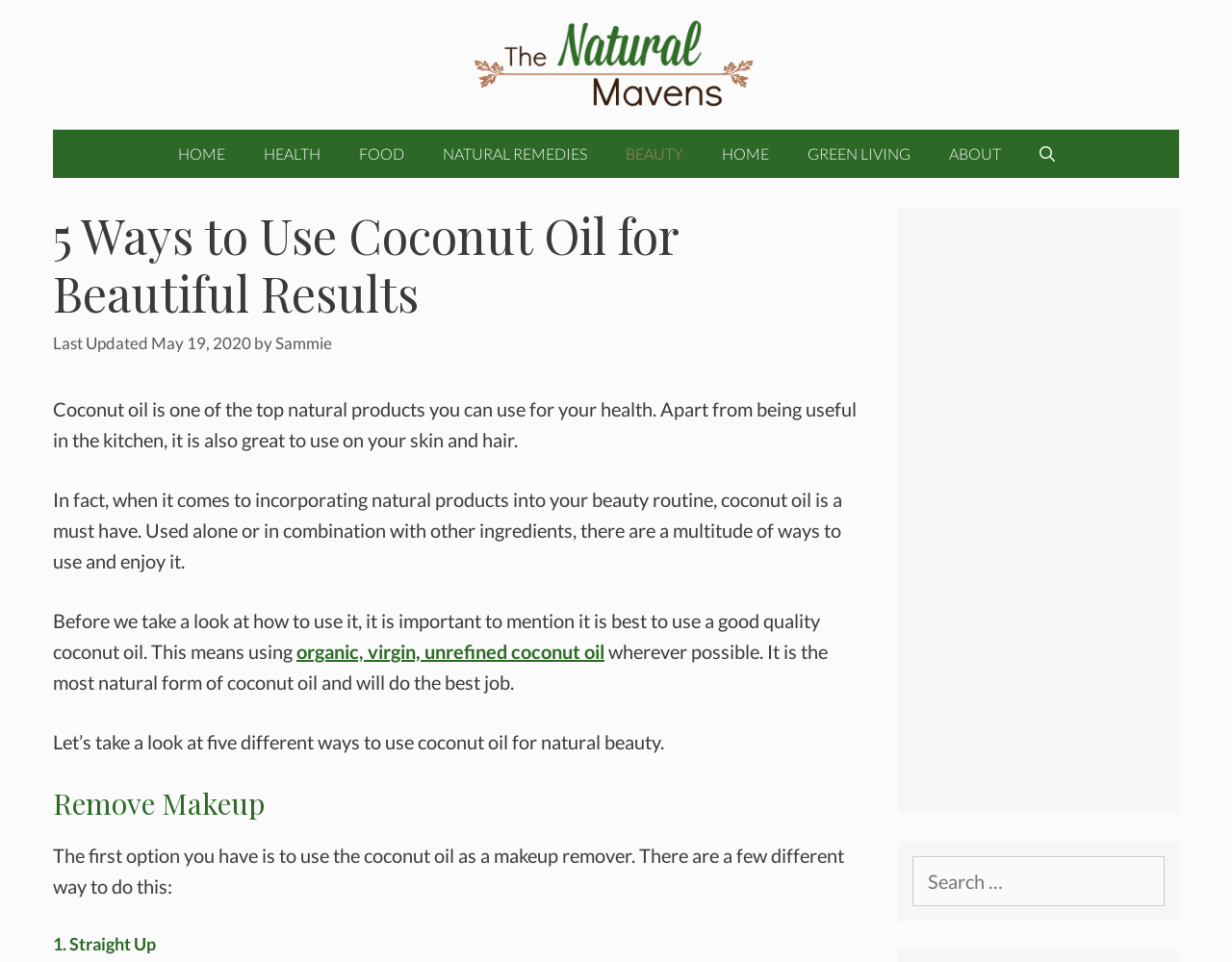Provide the bounding box coordinates for the UI element that is described as: "Sammie".

[0.223, 0.346, 0.27, 0.367]